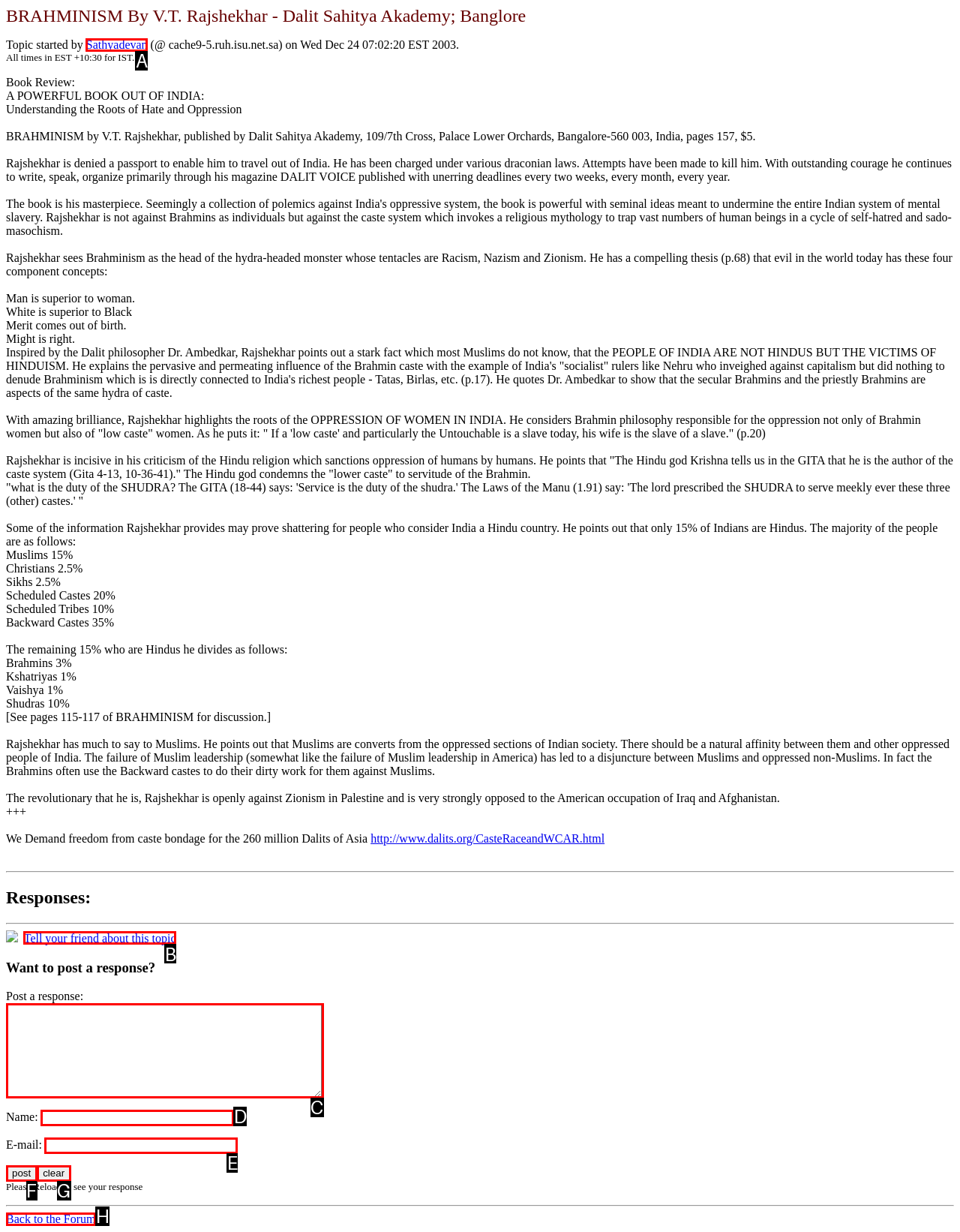Given the description: Back to the Forum, select the HTML element that matches it best. Reply with the letter of the chosen option directly.

H